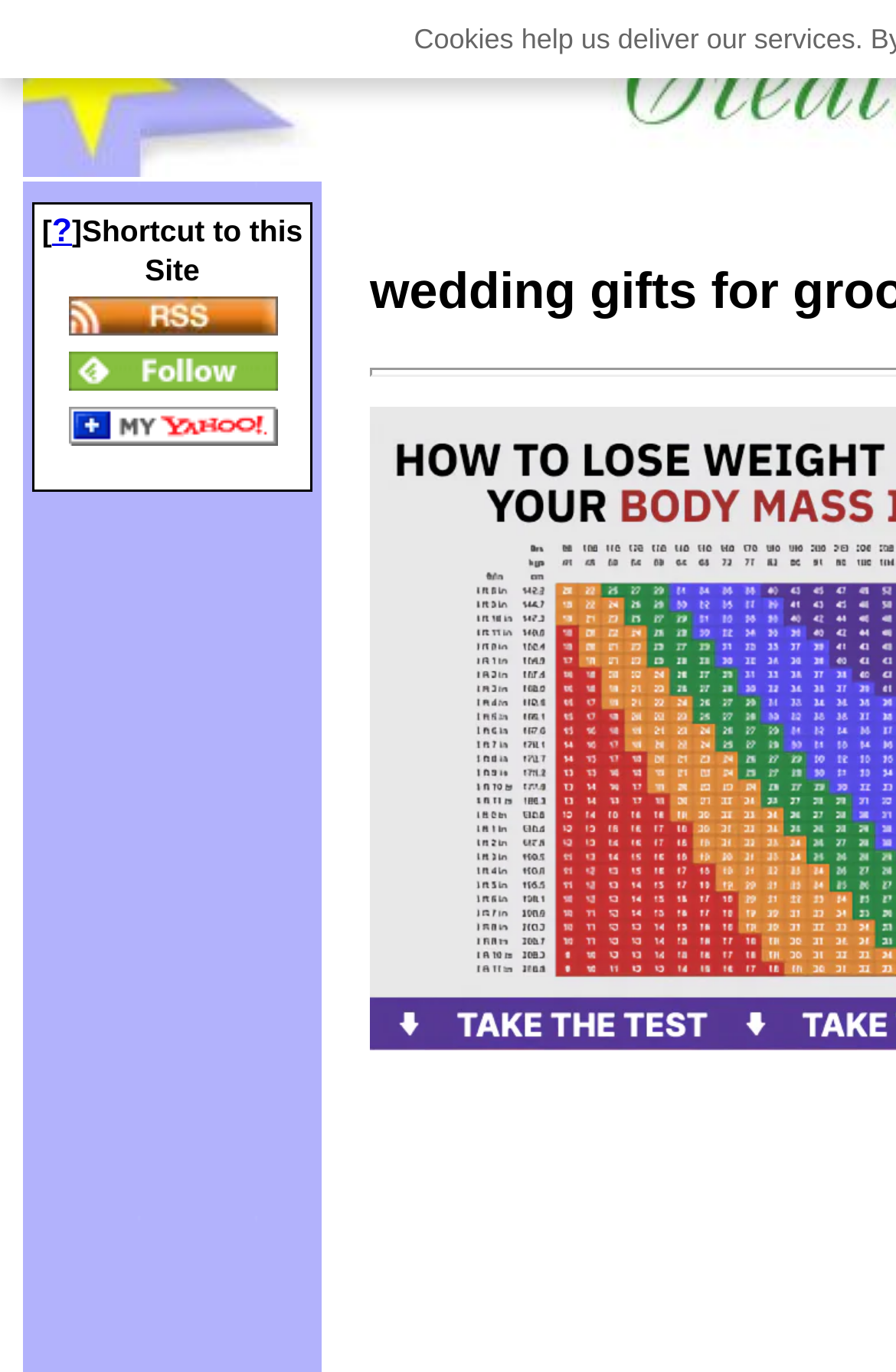Answer the question below with a single word or a brief phrase: 
Can users subscribe to a feed?

Yes